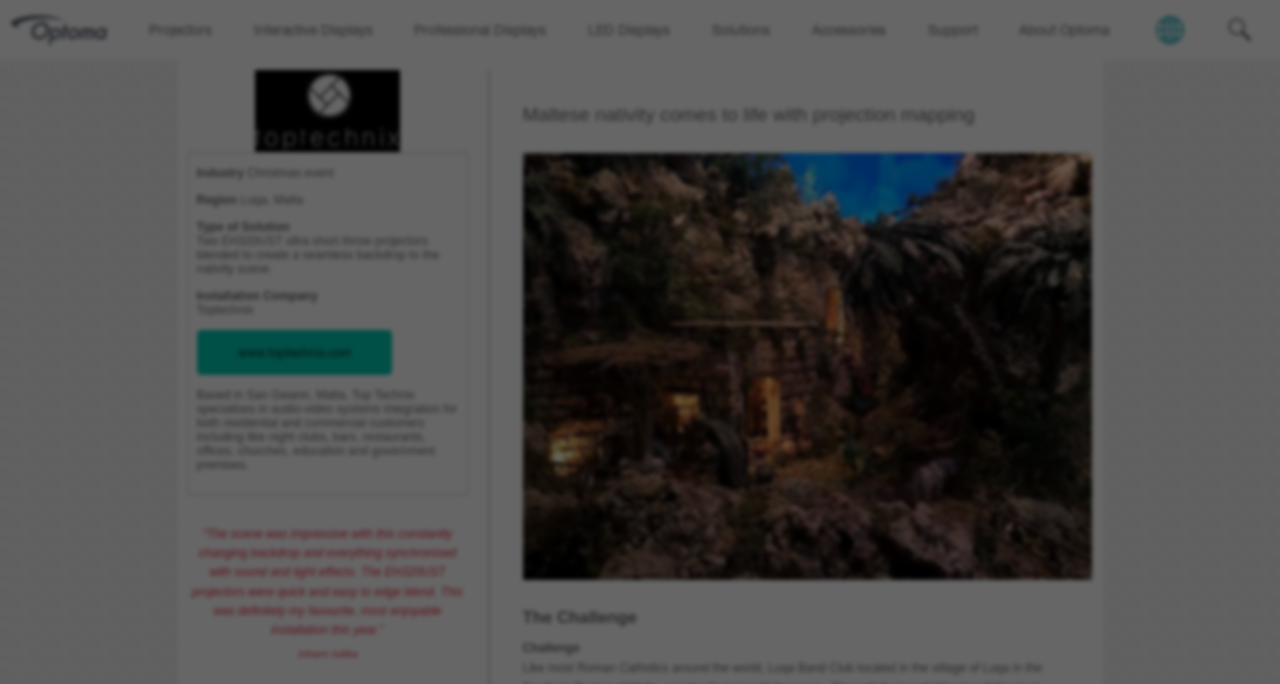Determine the bounding box coordinates for the clickable element required to fulfill the instruction: "Go to the home page". Provide the coordinates as four float numbers between 0 and 1, i.e., [left, top, right, bottom].

[0.008, 0.022, 0.1, 0.066]